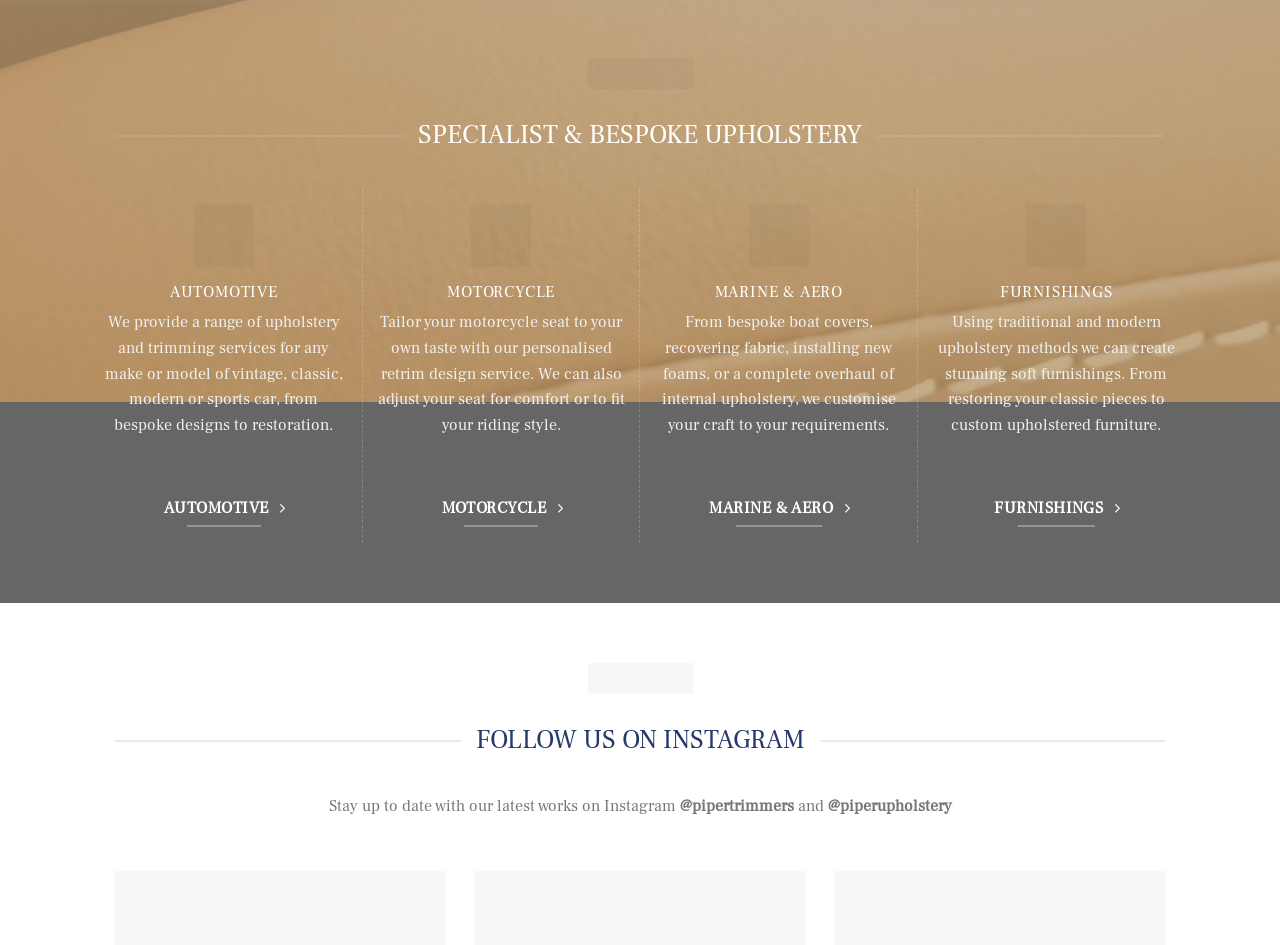Where can users follow the company? Based on the image, give a response in one word or a short phrase.

Instagram